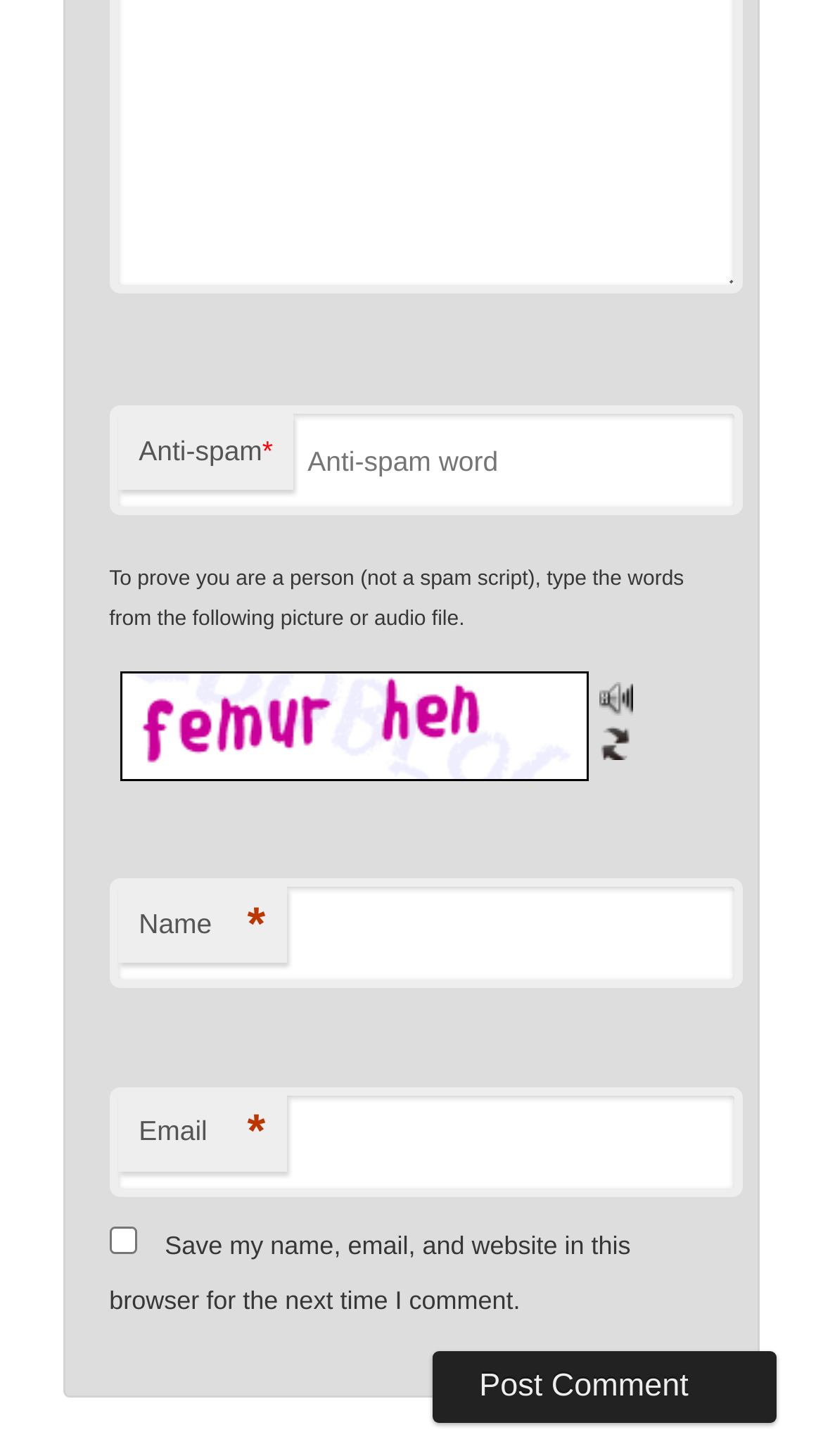Provide the bounding box coordinates for the UI element that is described by this text: "Listen". The coordinates should be in the form of four float numbers between 0 and 1: [left, top, right, bottom].

[0.728, 0.461, 0.769, 0.484]